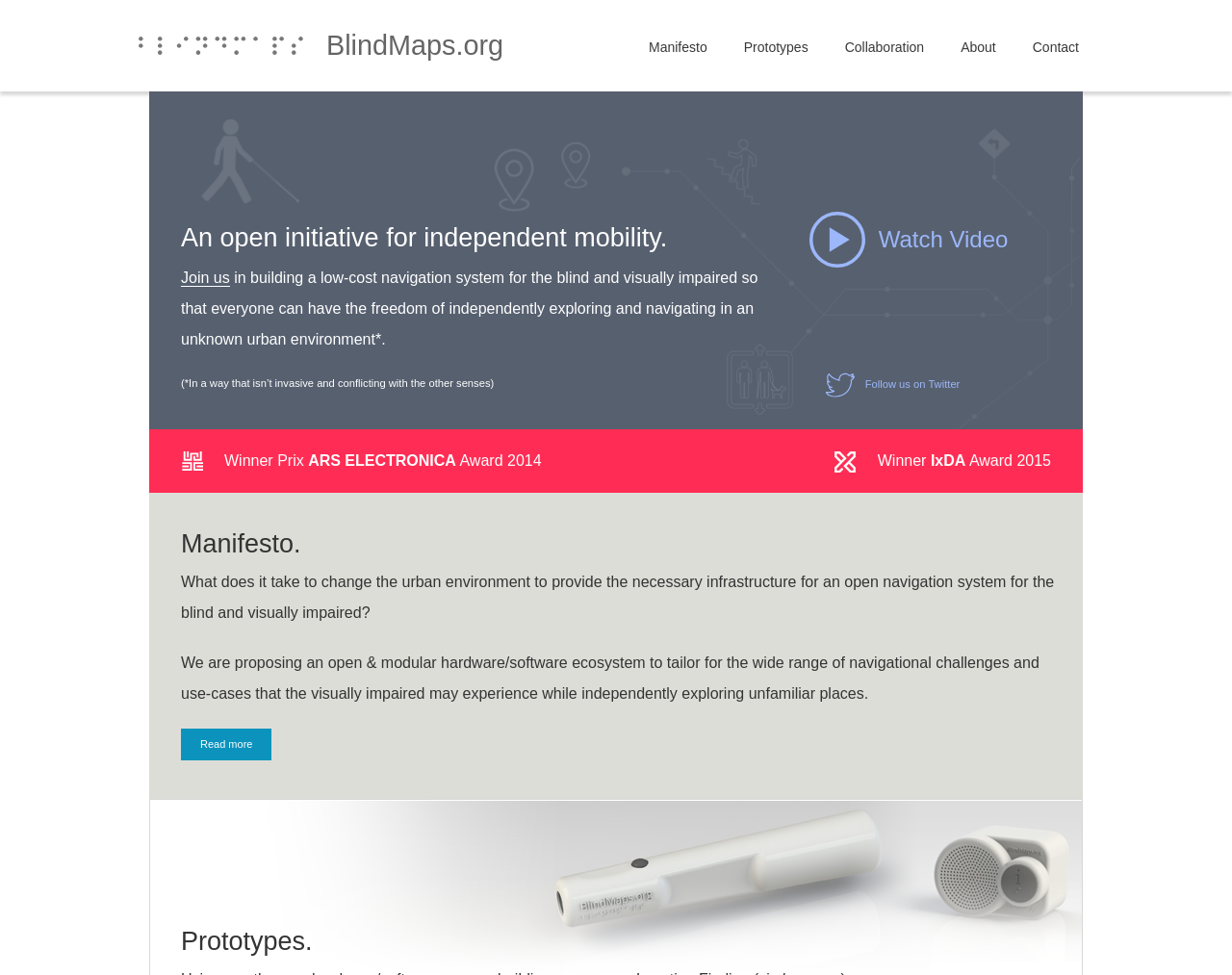What is the main purpose of BlindMaps?
Look at the image and construct a detailed response to the question.

Based on the webpage, it is clear that BlindMaps is a research project focused on creating an urban navigation interface for visually impaired individuals. The project aims to provide independent mobility to the blind and visually impaired, allowing them to explore and navigate unfamiliar places.